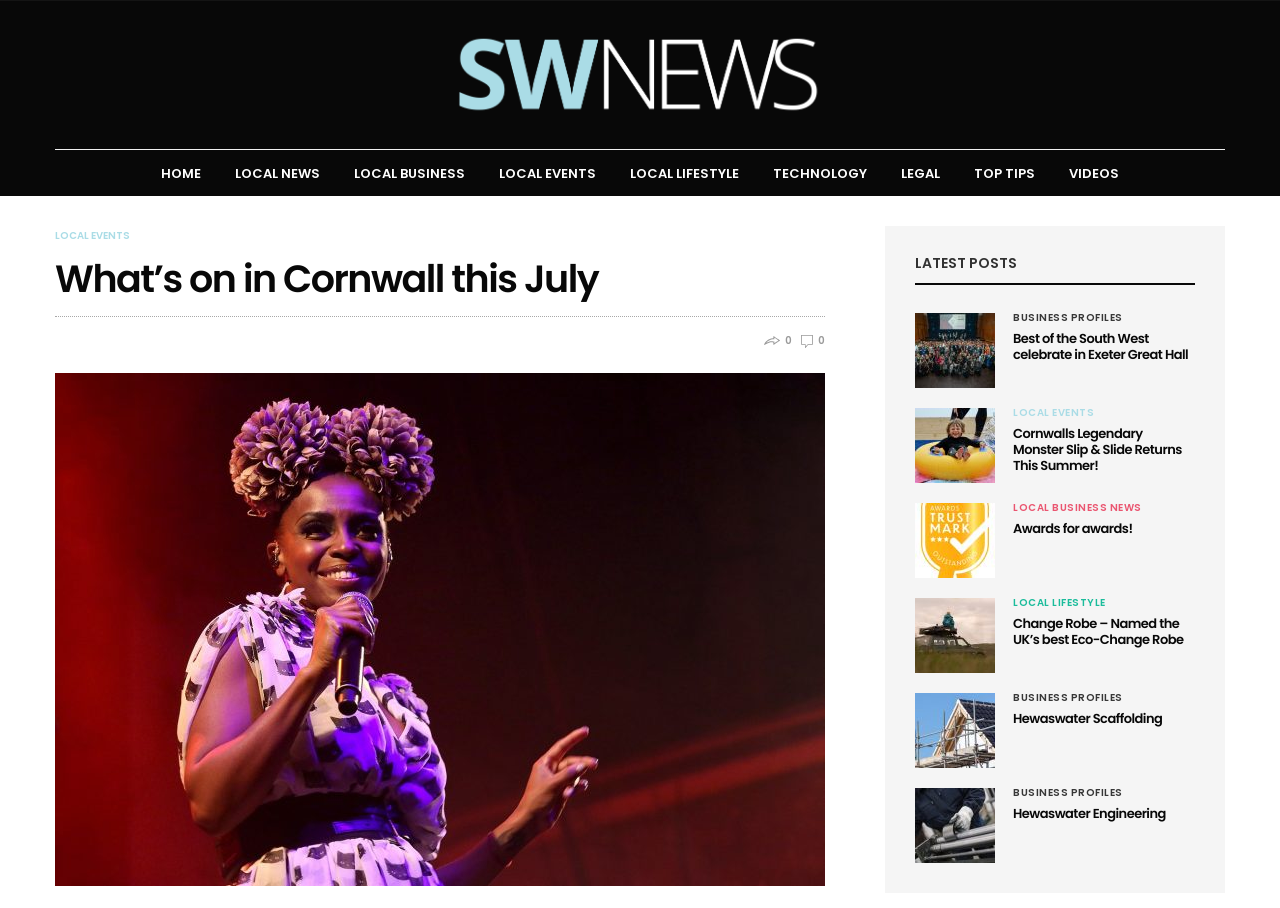Give a concise answer using one word or a phrase to the following question:
What is the name of the news section?

South West News